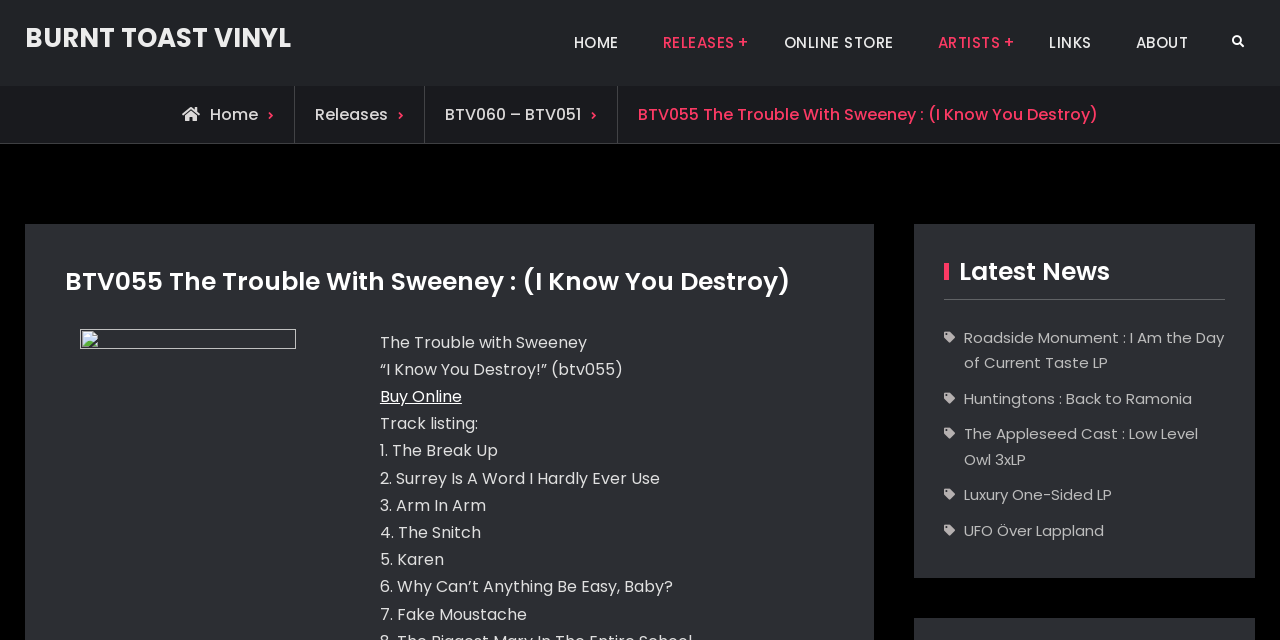What is the name of the online store? Based on the image, give a response in one word or a short phrase.

Online Store